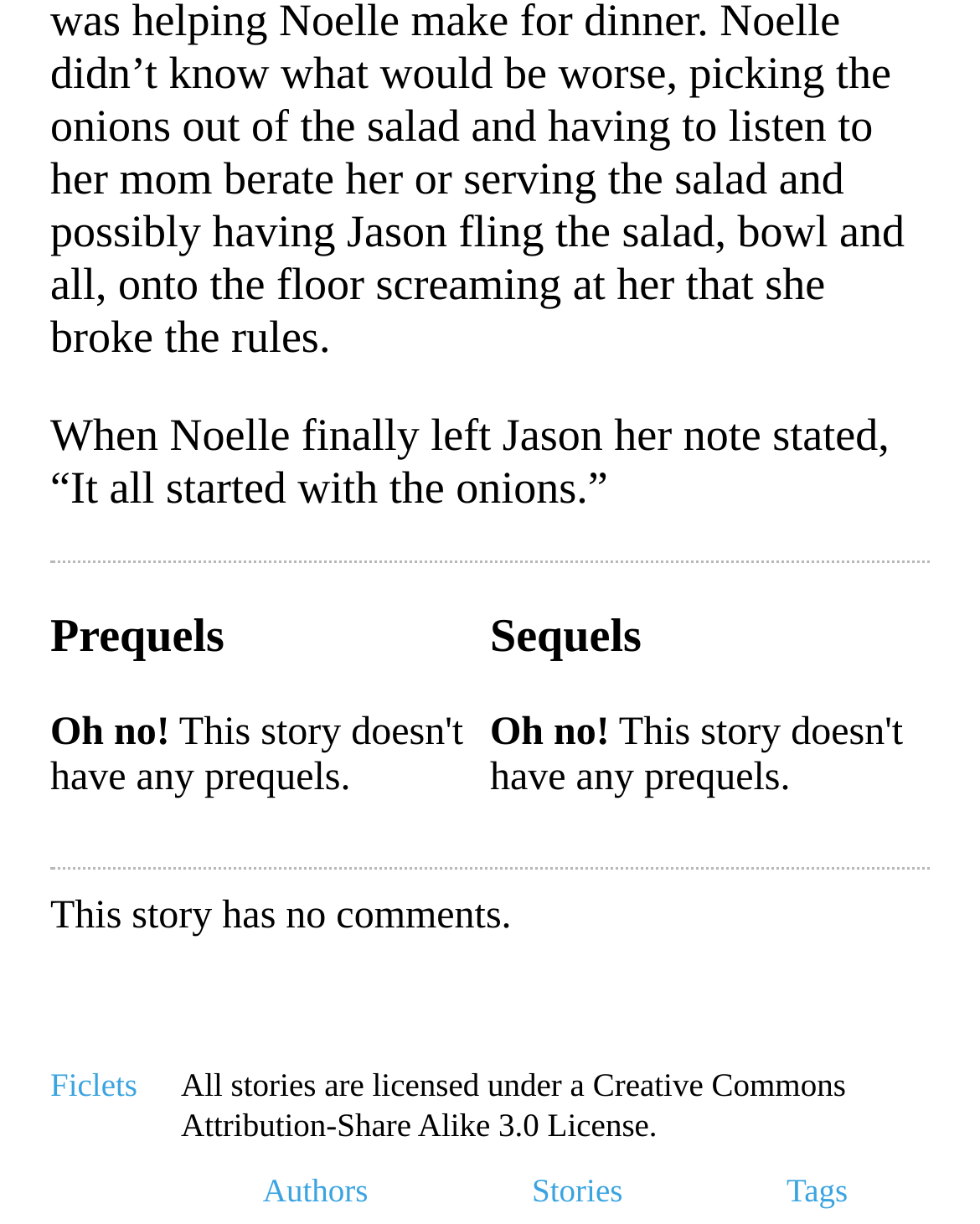What is the title of the section above the text 'Oh no!'?
Look at the image and answer the question using a single word or phrase.

Prequels